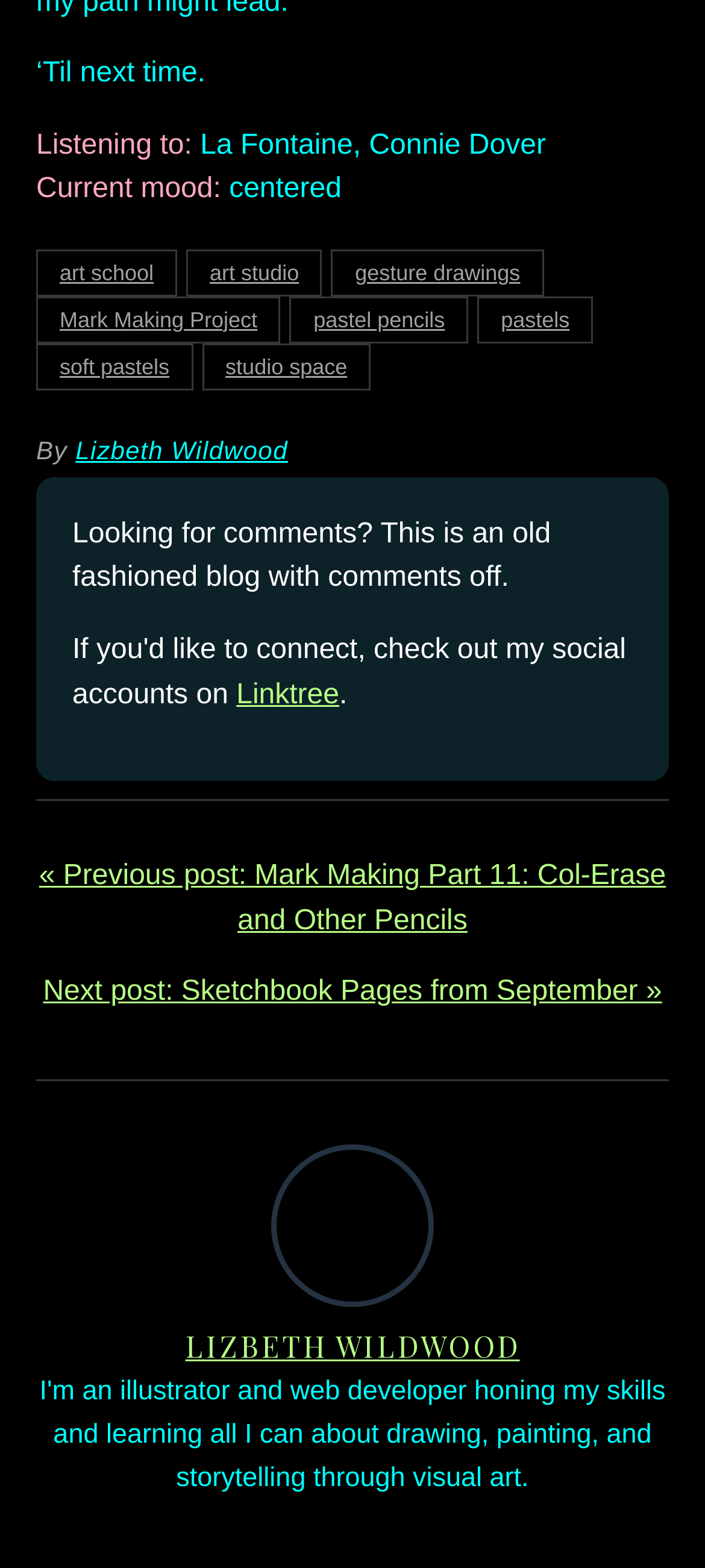Find the bounding box coordinates corresponding to the UI element with the description: "parent_node: LIZBETH WILDWOOD". The coordinates should be formatted as [left, top, right, bottom], with values as floats between 0 and 1.

[0.385, 0.819, 0.615, 0.838]